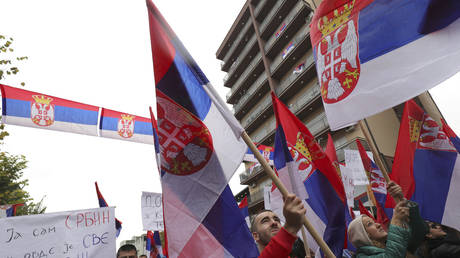What is the context of the protest?
Can you give a detailed and elaborate answer to the question?

The caption provides context for the protest, stating that it is part of the broader context of heightened emotions and conflicts surrounding the recent agreement on vehicle license plates between Serbia and Kosovo, pointing to the region's complex historical and political dynamics.